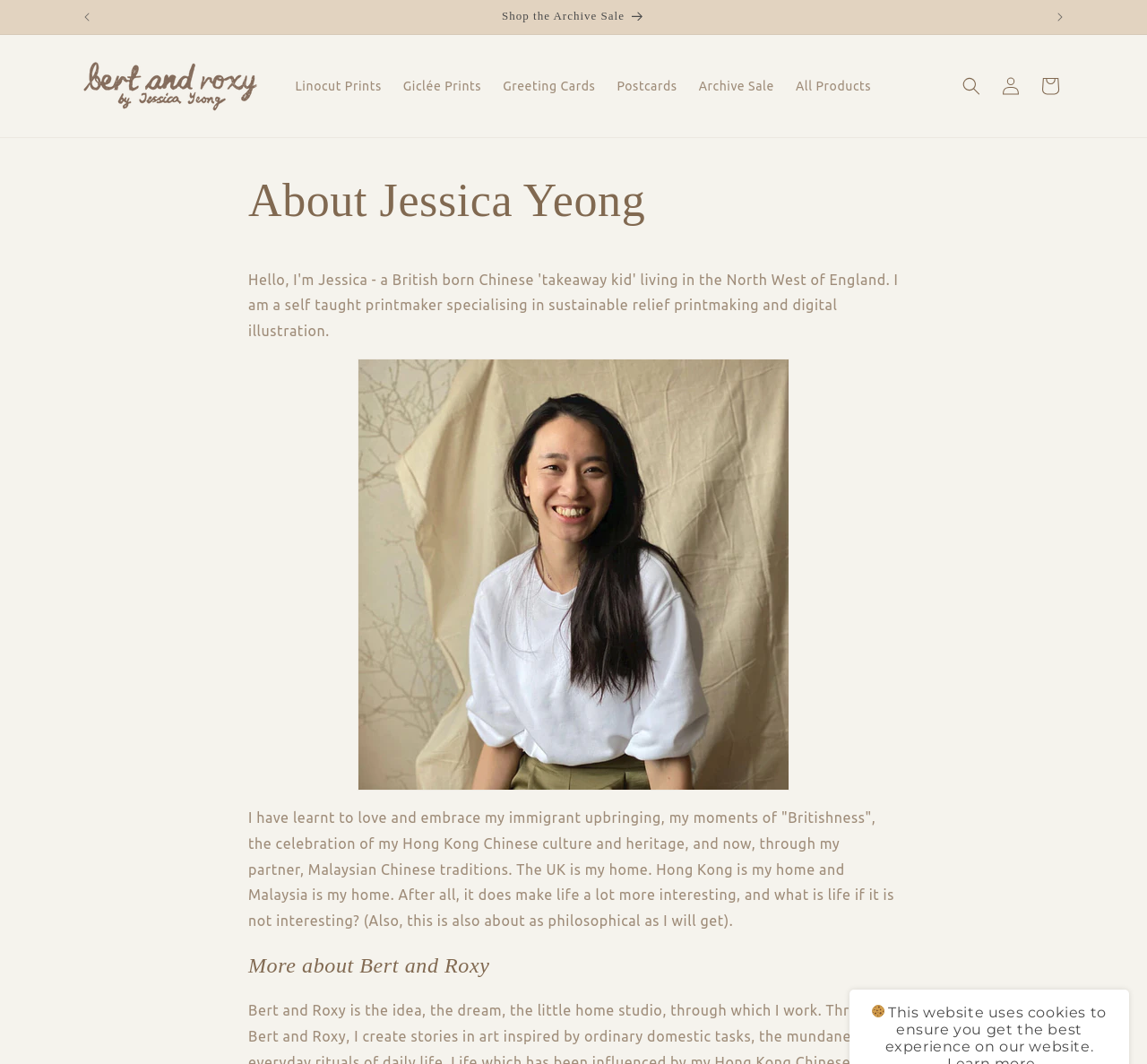Indicate the bounding box coordinates of the clickable region to achieve the following instruction: "Visit the Linocut Prints page."

[0.248, 0.063, 0.342, 0.099]